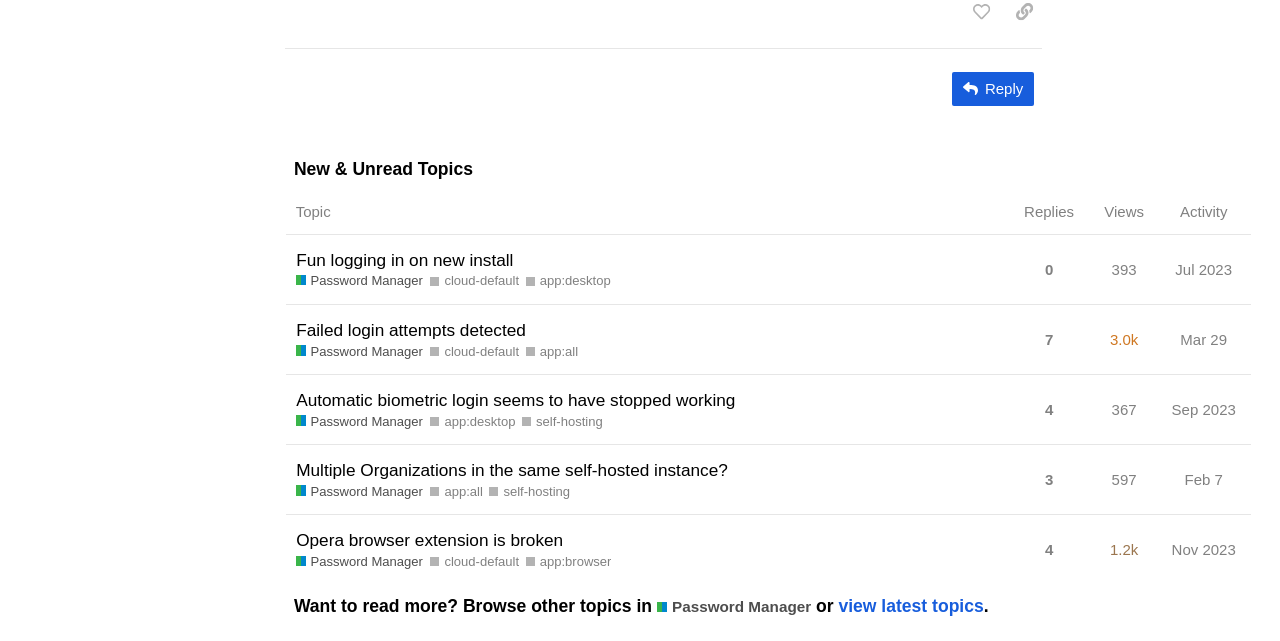Please identify the bounding box coordinates of the element I should click to complete this instruction: 'Click the 'Reply' button'. The coordinates should be given as four float numbers between 0 and 1, like this: [left, top, right, bottom].

[0.744, 0.112, 0.808, 0.165]